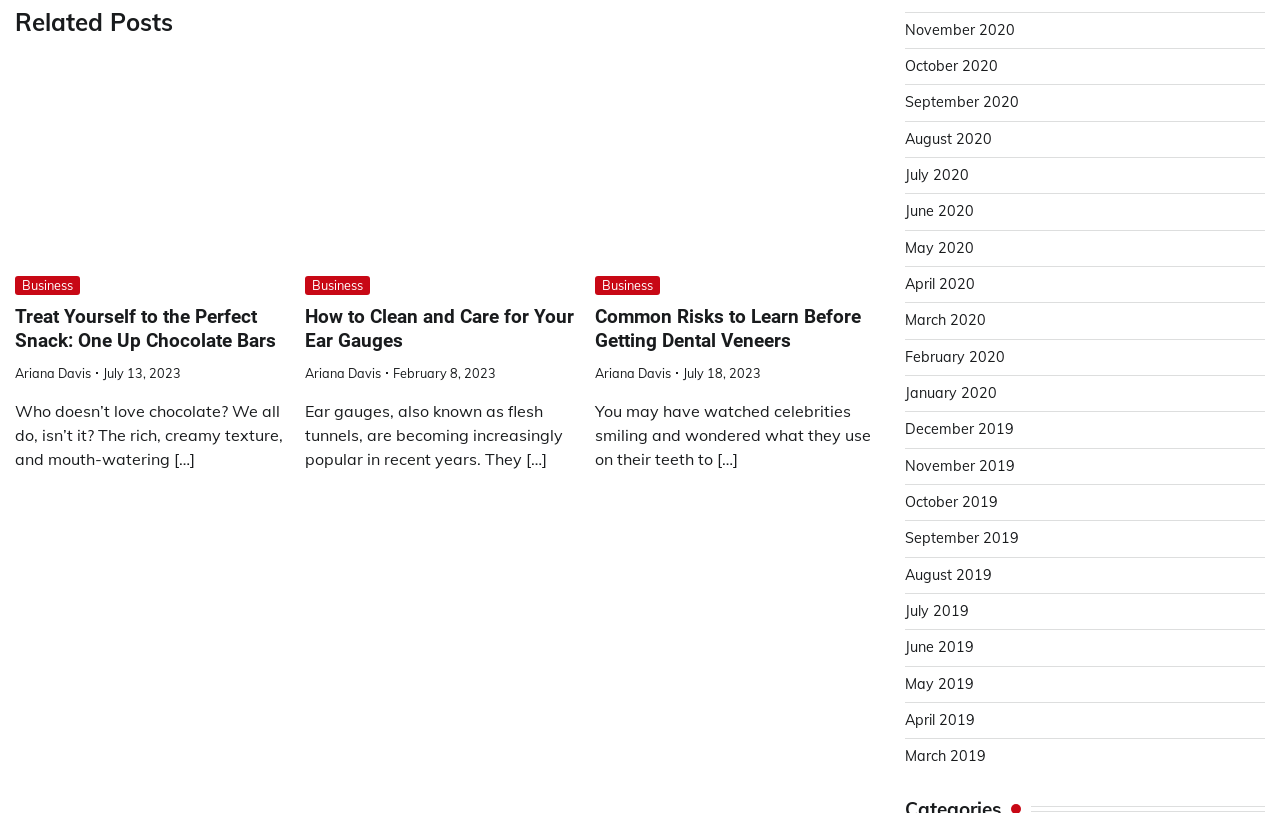Please find the bounding box coordinates of the element that needs to be clicked to perform the following instruction: "browse posts from July 2023". The bounding box coordinates should be four float numbers between 0 and 1, represented as [left, top, right, bottom].

[0.534, 0.449, 0.595, 0.469]